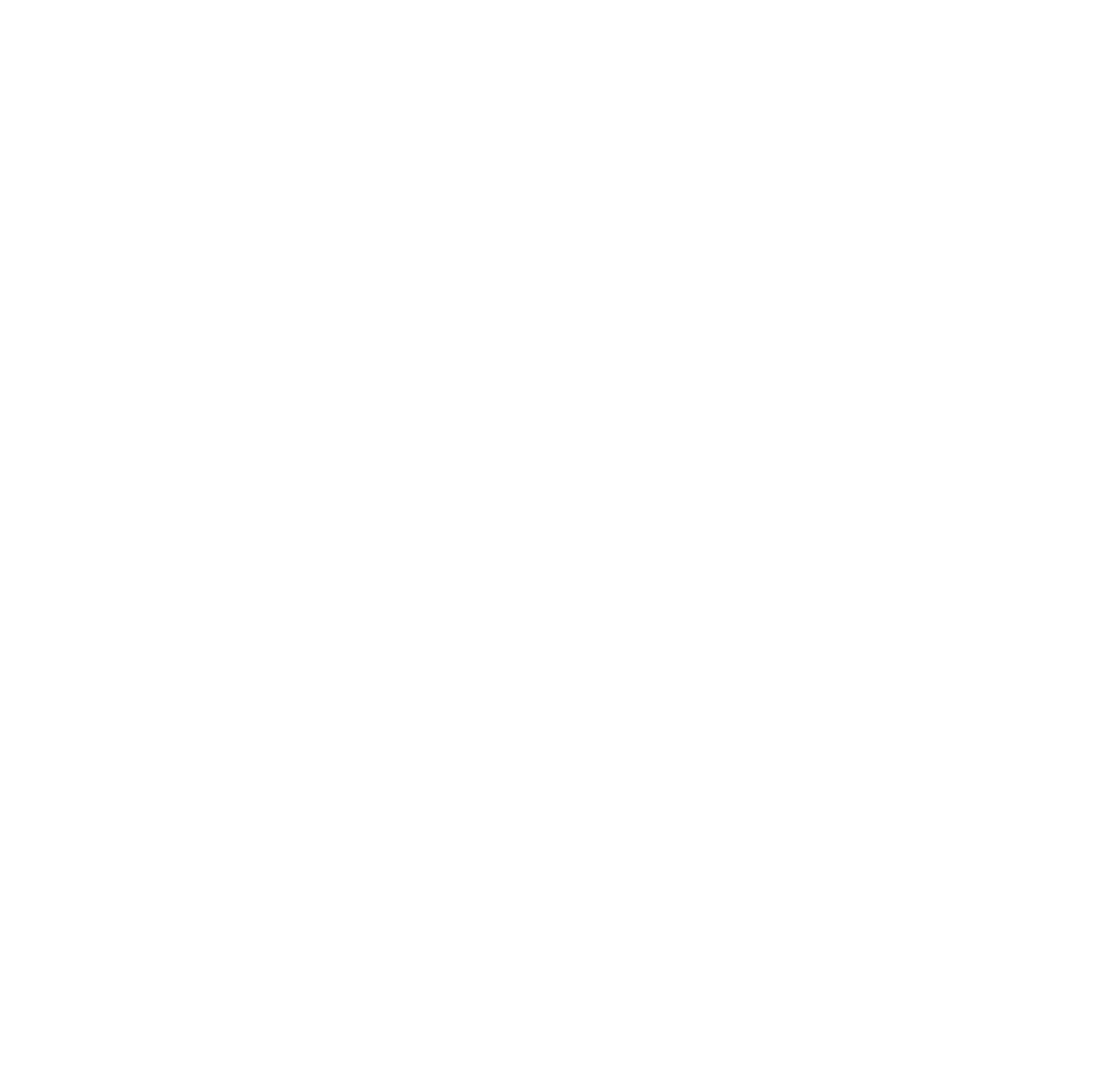Specify the bounding box coordinates (top-left x, top-left y, bottom-right x, bottom-right y) of the UI element in the screenshot that matches this description: parent_node: Enter keywords: name="text"

[0.306, 0.836, 0.862, 0.891]